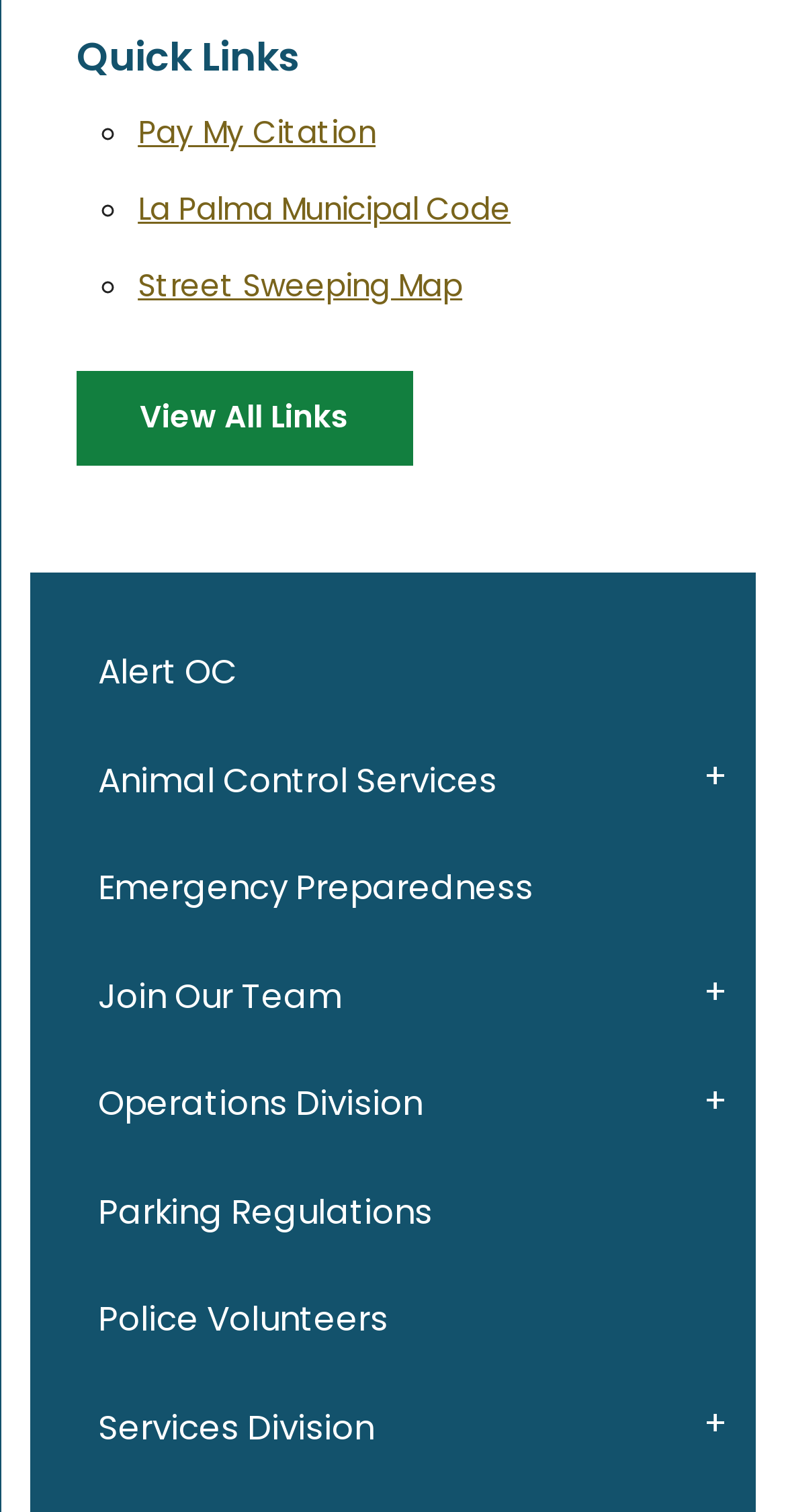Find the bounding box coordinates for the area that must be clicked to perform this action: "Click on Quick Links".

[0.097, 0.018, 0.903, 0.058]